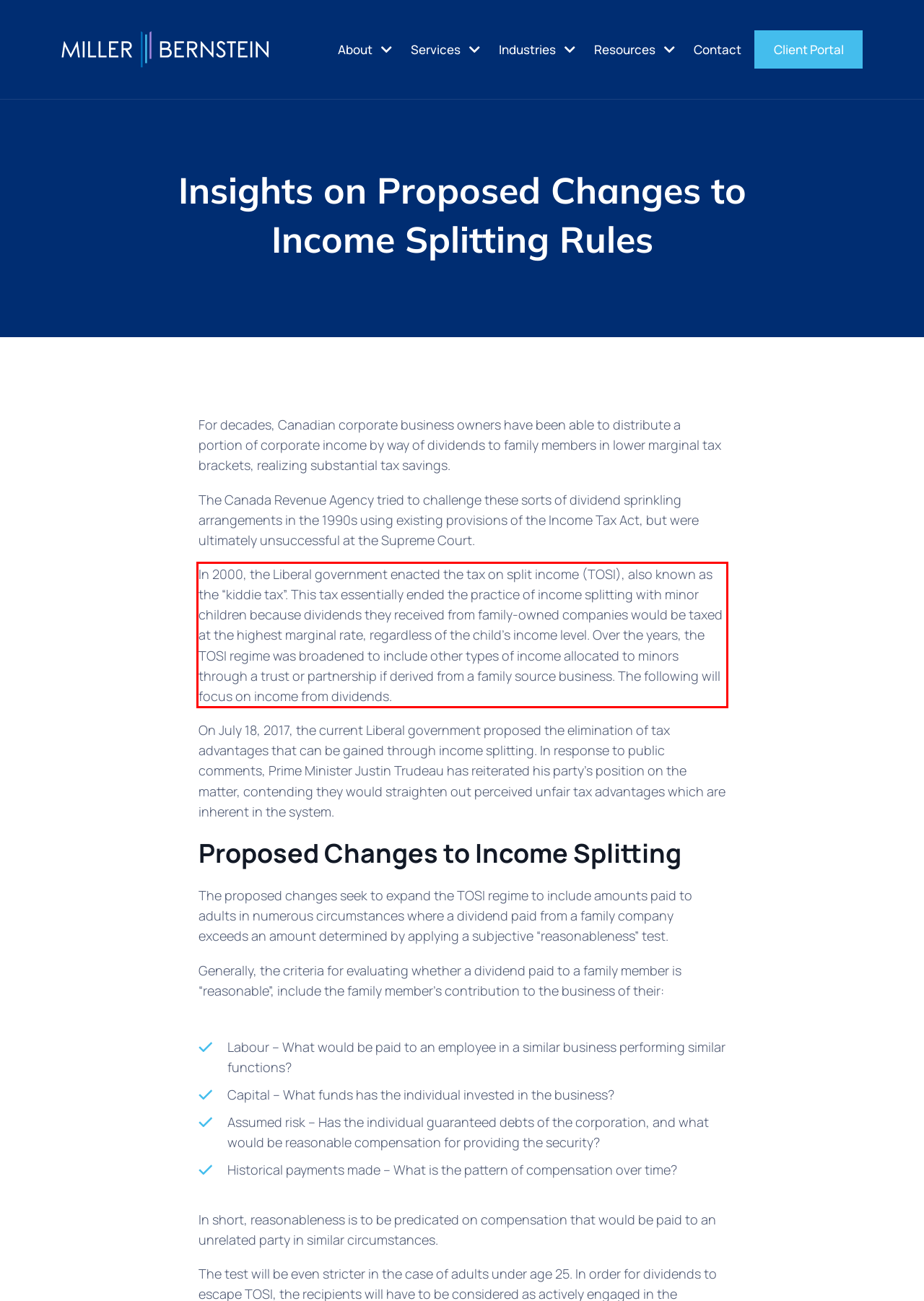Given a webpage screenshot, identify the text inside the red bounding box using OCR and extract it.

In 2000, the Liberal government enacted the tax on split income (TOSI), also known as the “kiddie tax”. This tax essentially ended the practice of income splitting with minor children because dividends they received from family-owned companies would be taxed at the highest marginal rate, regardless of the child’s income level. Over the years, the TOSI regime was broadened to include other types of income allocated to minors through a trust or partnership if derived from a family source business. The following will focus on income from dividends.